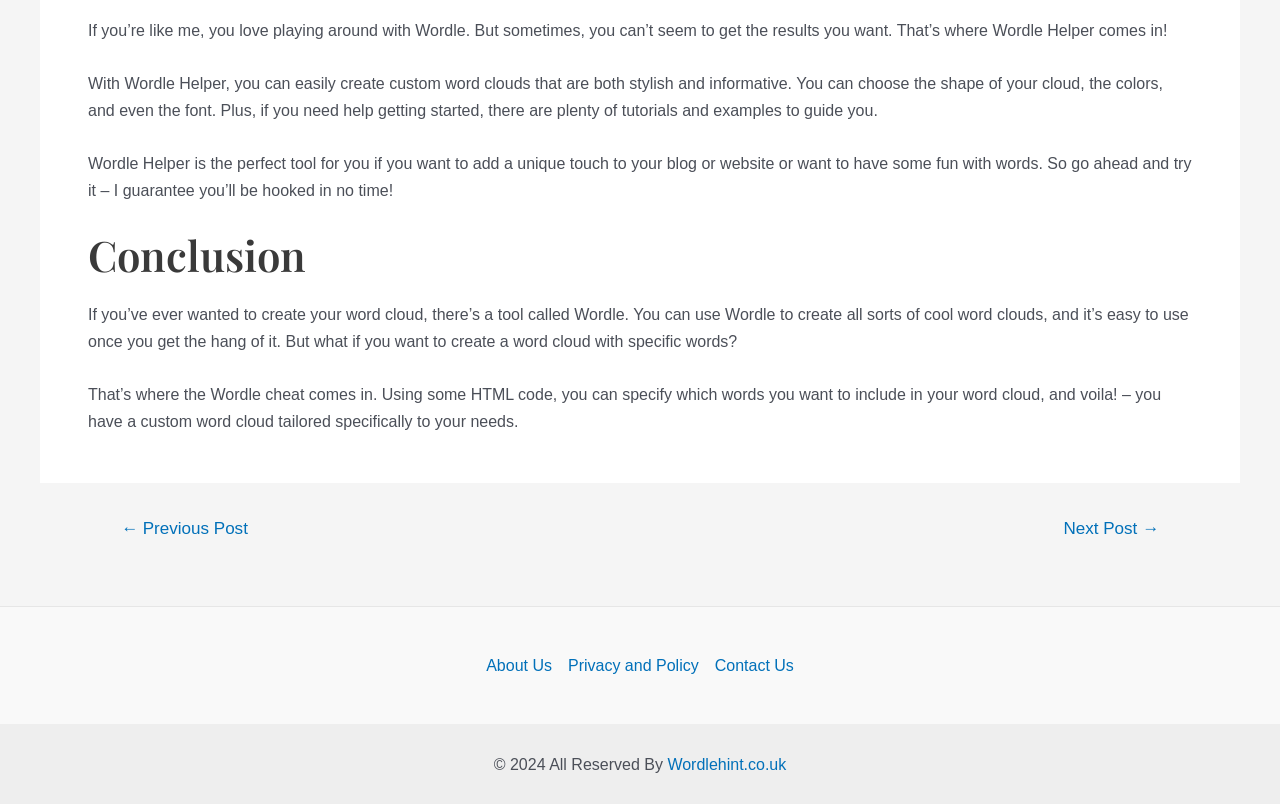What is Wordle Helper used for?
Kindly give a detailed and elaborate answer to the question.

According to the webpage, Wordle Helper is a tool that allows users to create custom word clouds that are both stylish and informative. It provides features such as choosing the shape of the cloud, colors, and font, making it a useful tool for adding a unique touch to blogs or websites.